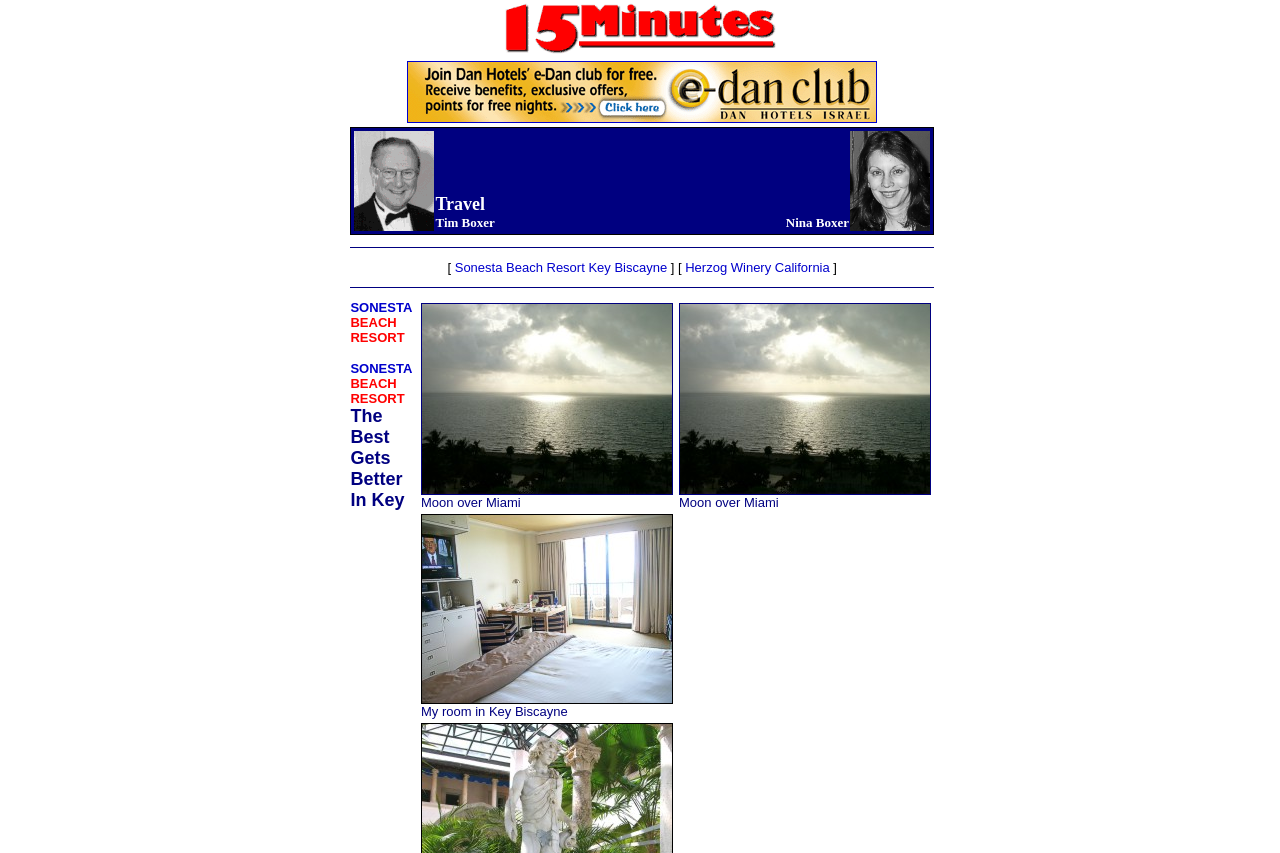What is the name of the resort mentioned?
Based on the content of the image, thoroughly explain and answer the question.

The answer can be found in the LayoutTableCell element with the text 'Sonesta Beach Resort Key Biscayne' which is a part of the LayoutTableRow element with the bounding box coordinates [0.273, 0.304, 0.73, 0.324].